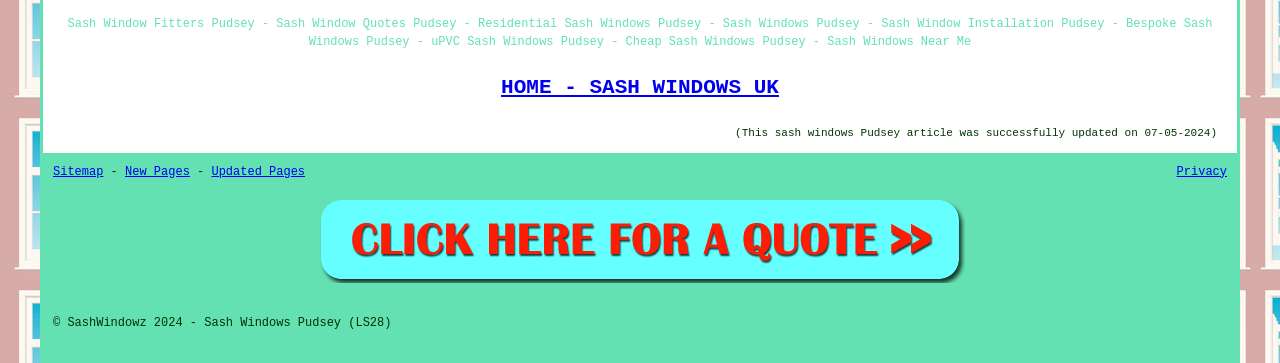What type of sash windows are mentioned on the webpage?
Provide a comprehensive and detailed answer to the question.

The webpage mentions 'uPVC Sash Windows Pudsey' in the title, indicating that this type of sash window is one of the services offered.